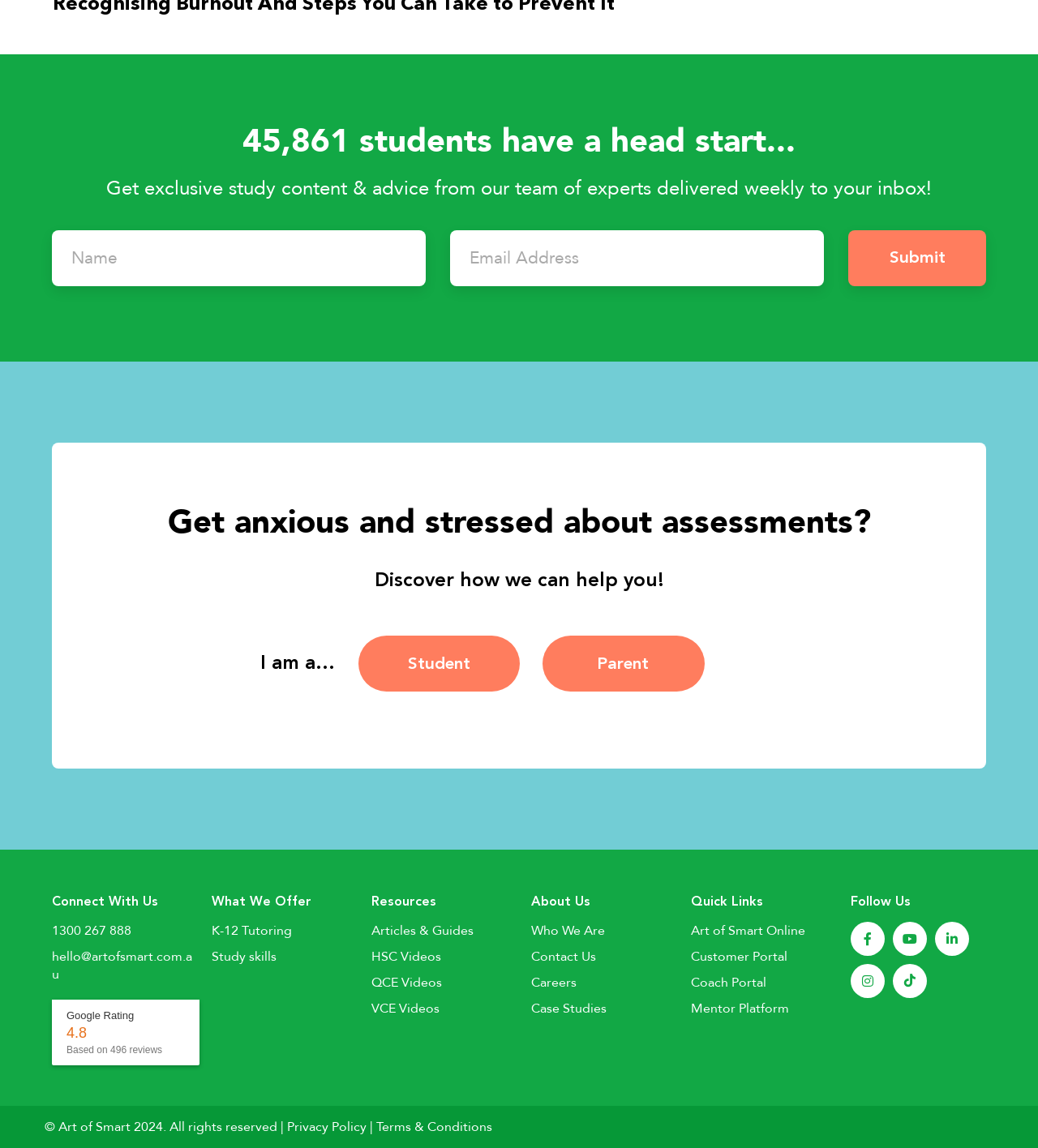Show the bounding box coordinates of the region that should be clicked to follow the instruction: "Select Student."

[0.345, 0.554, 0.501, 0.603]